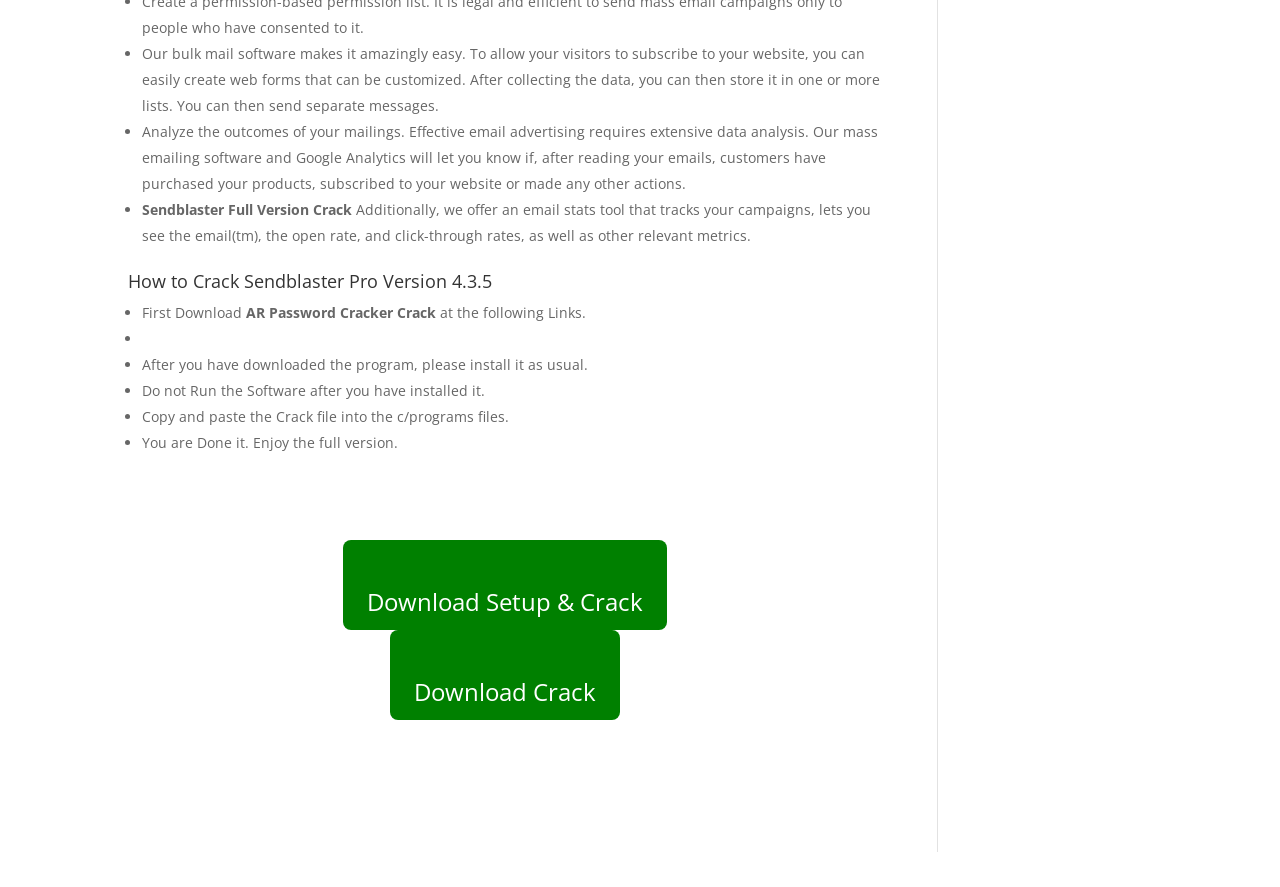Carefully examine the image and provide an in-depth answer to the question: What is the purpose of the email stats tool?

The email stats tool is offered to track email campaigns, providing metrics such as open rates, click-through rates, and other relevant metrics to analyze the outcomes of mailings.